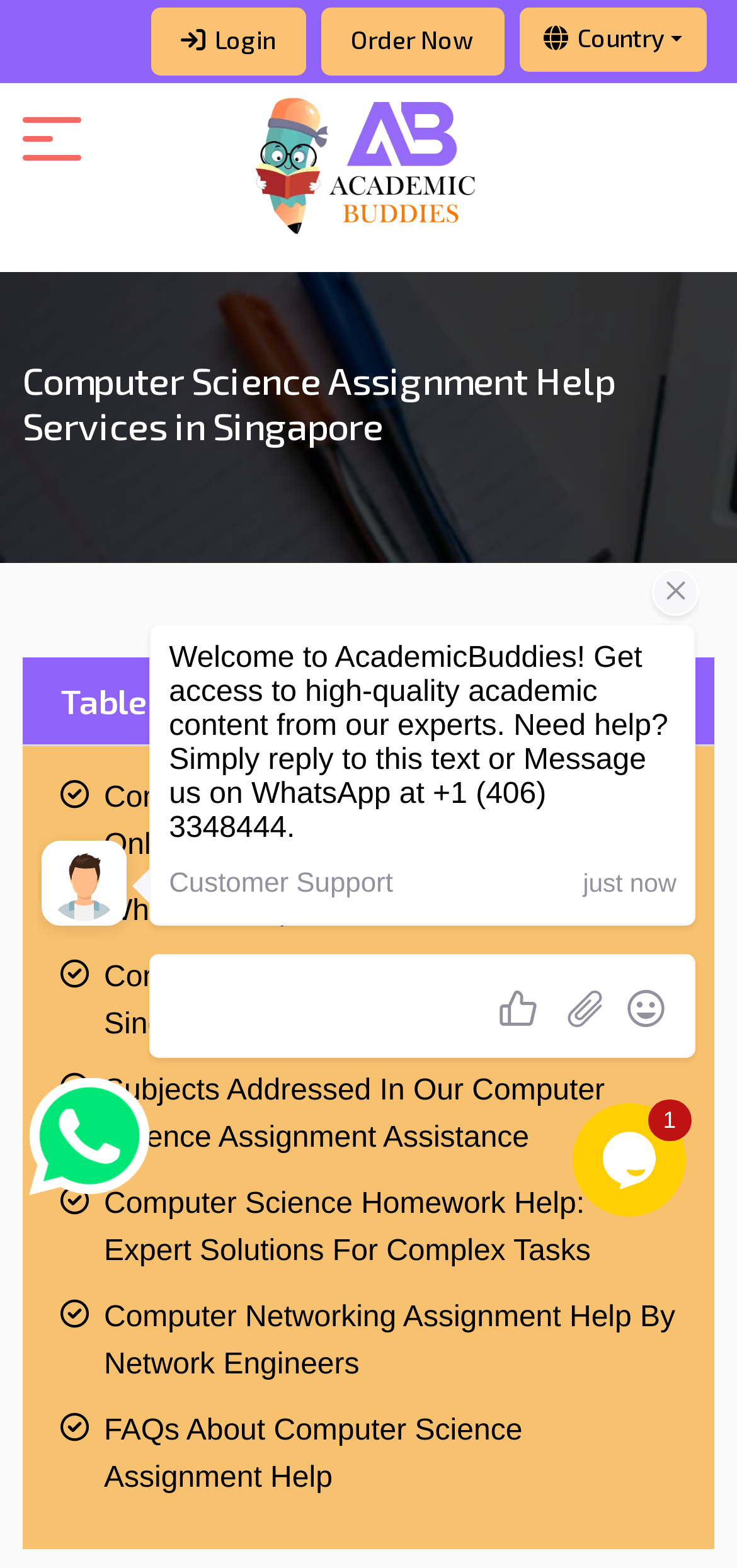Specify the bounding box coordinates of the element's region that should be clicked to achieve the following instruction: "Select Country". The bounding box coordinates consist of four float numbers between 0 and 1, in the format [left, top, right, bottom].

[0.704, 0.005, 0.959, 0.045]